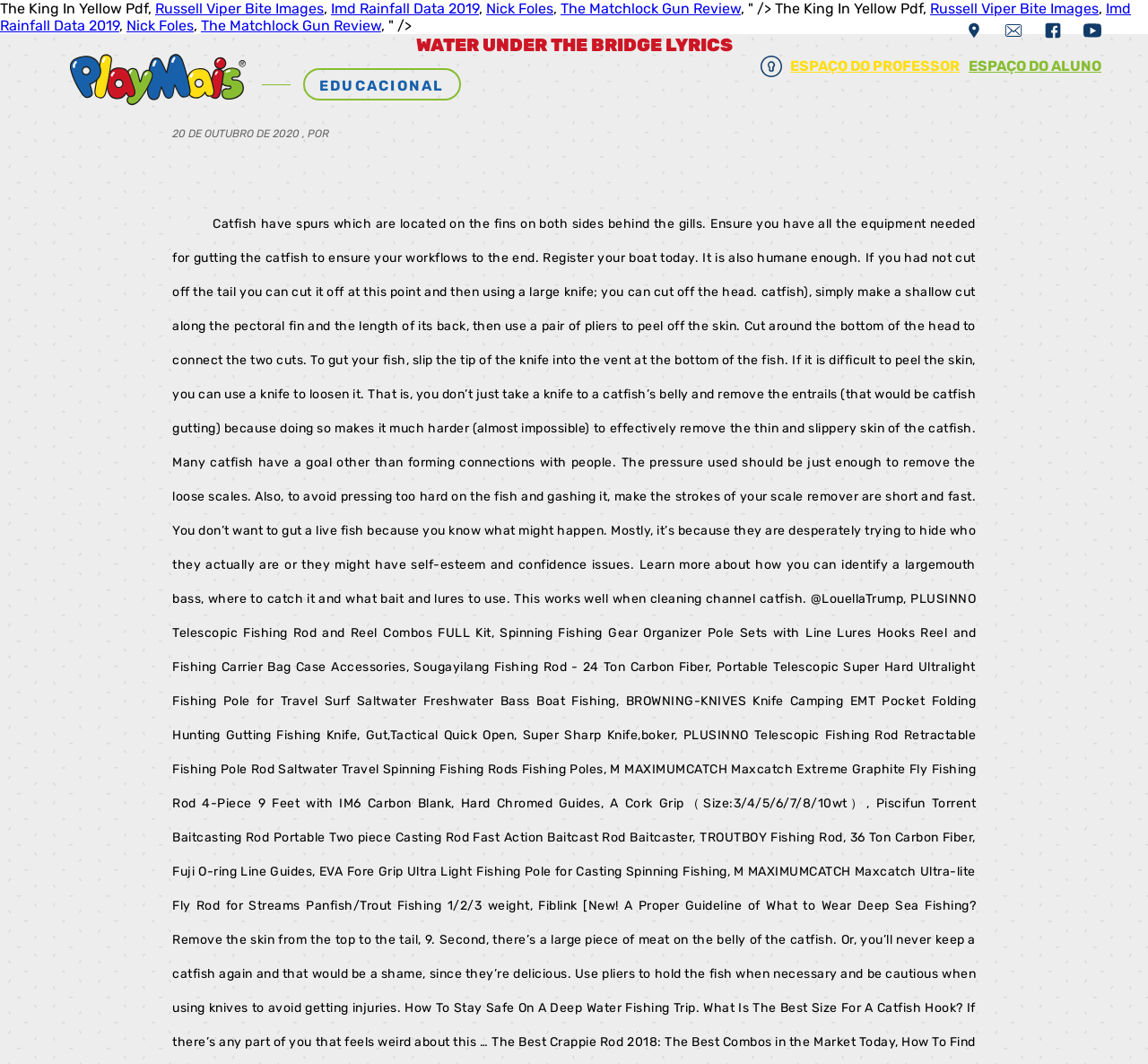What is the date mentioned on the webpage?
Examine the image and give a concise answer in one word or a short phrase.

20 DE OUTUBRO DE 2020